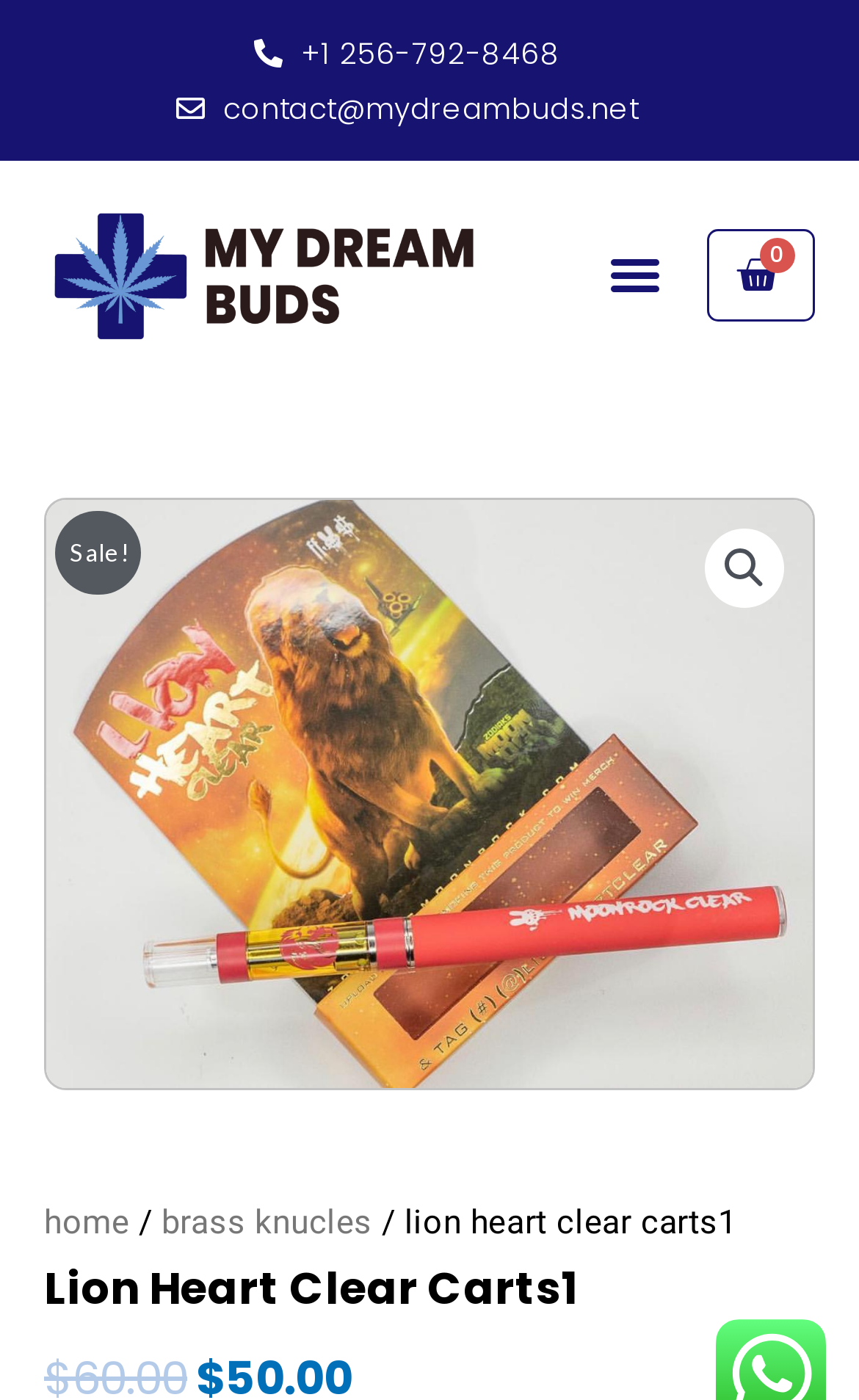Please provide a one-word or phrase answer to the question: 
What is the search icon?

🔍